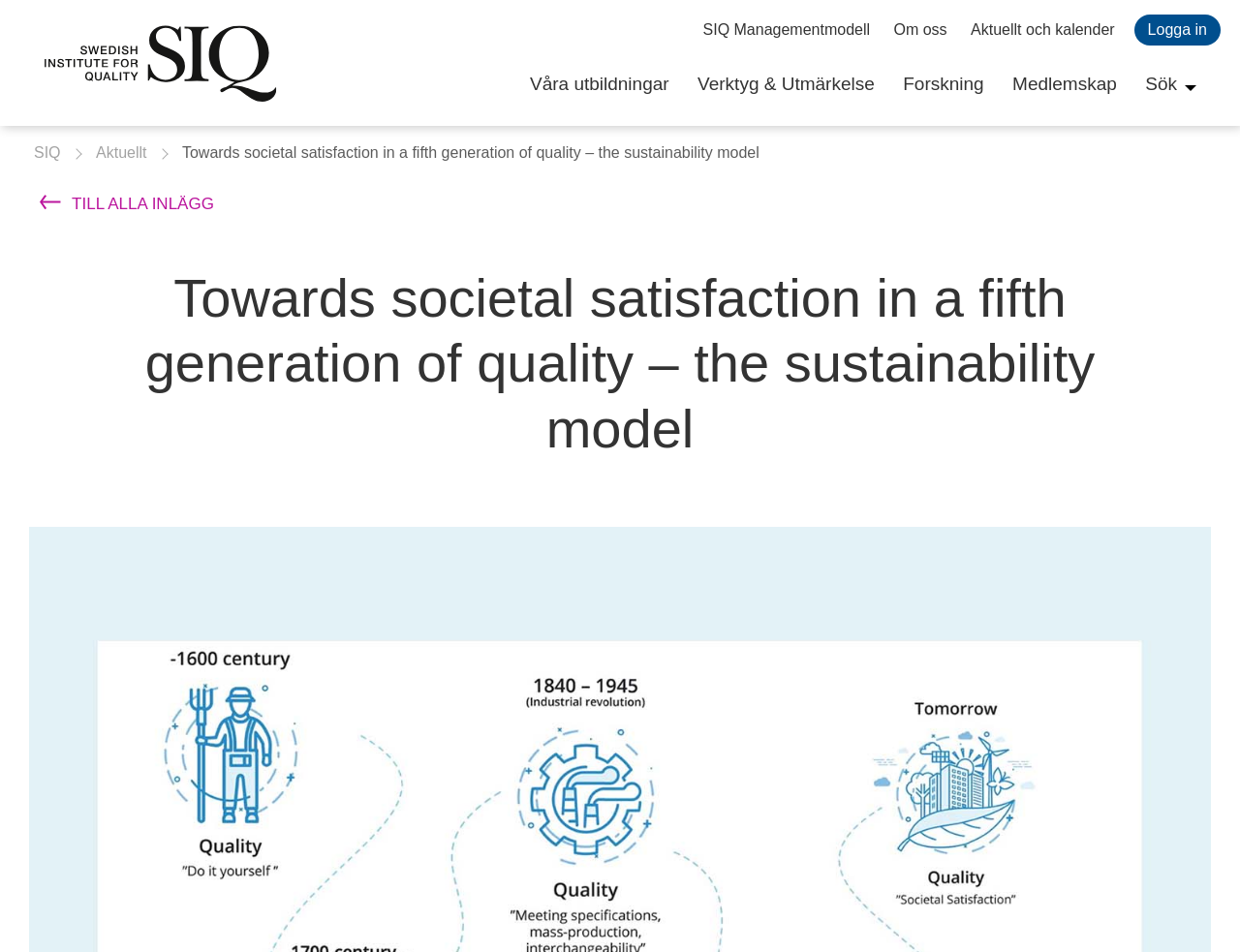Identify the bounding box coordinates for the region to click in order to carry out this instruction: "log in". Provide the coordinates using four float numbers between 0 and 1, formatted as [left, top, right, bottom].

[0.925, 0.019, 0.973, 0.045]